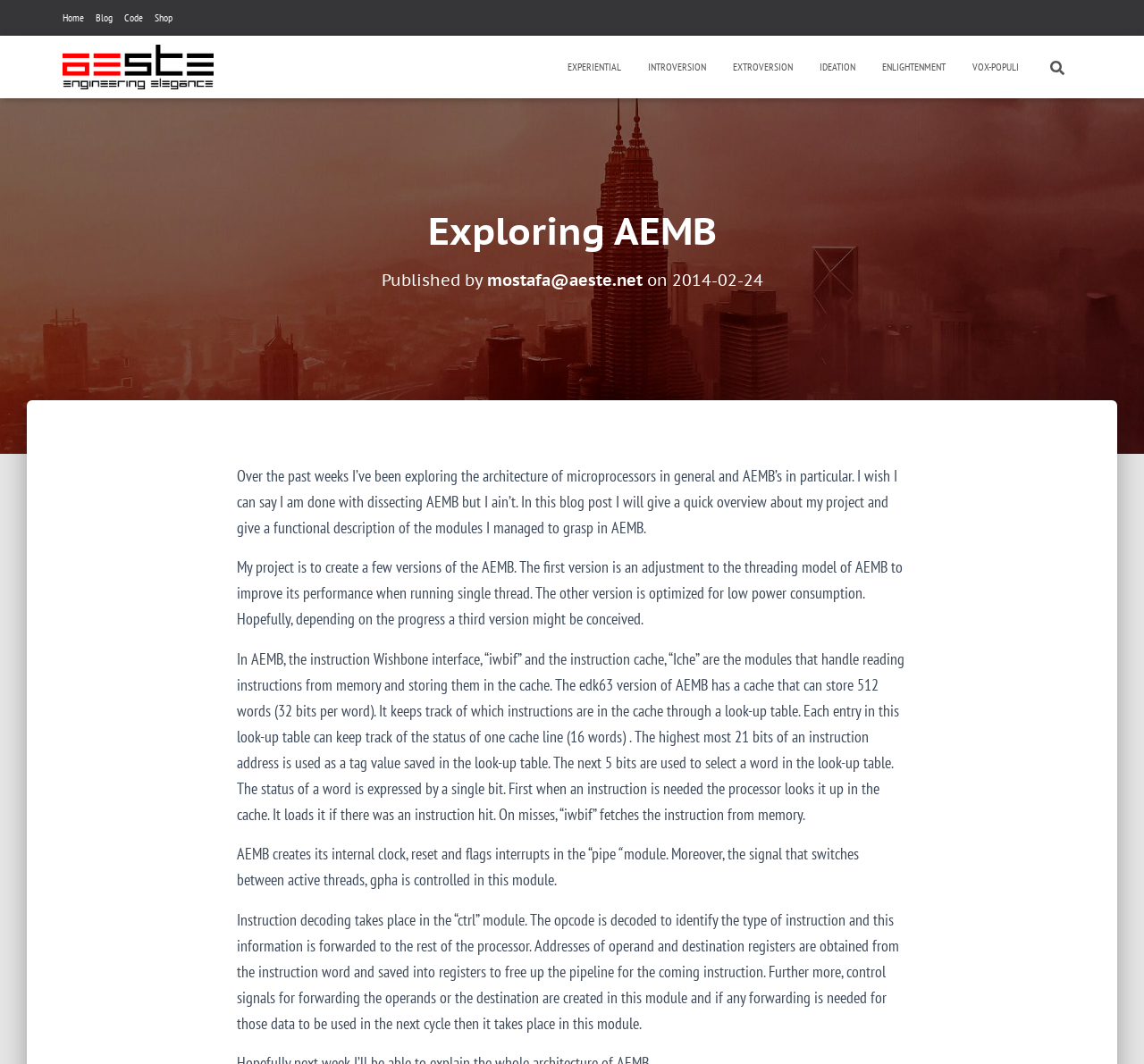Pinpoint the bounding box coordinates for the area that should be clicked to perform the following instruction: "Explore the 'Shop' page".

[0.135, 0.0, 0.151, 0.034]